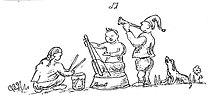How many children are participating in the musical performance?
Look at the image and respond with a single word or a short phrase.

Three